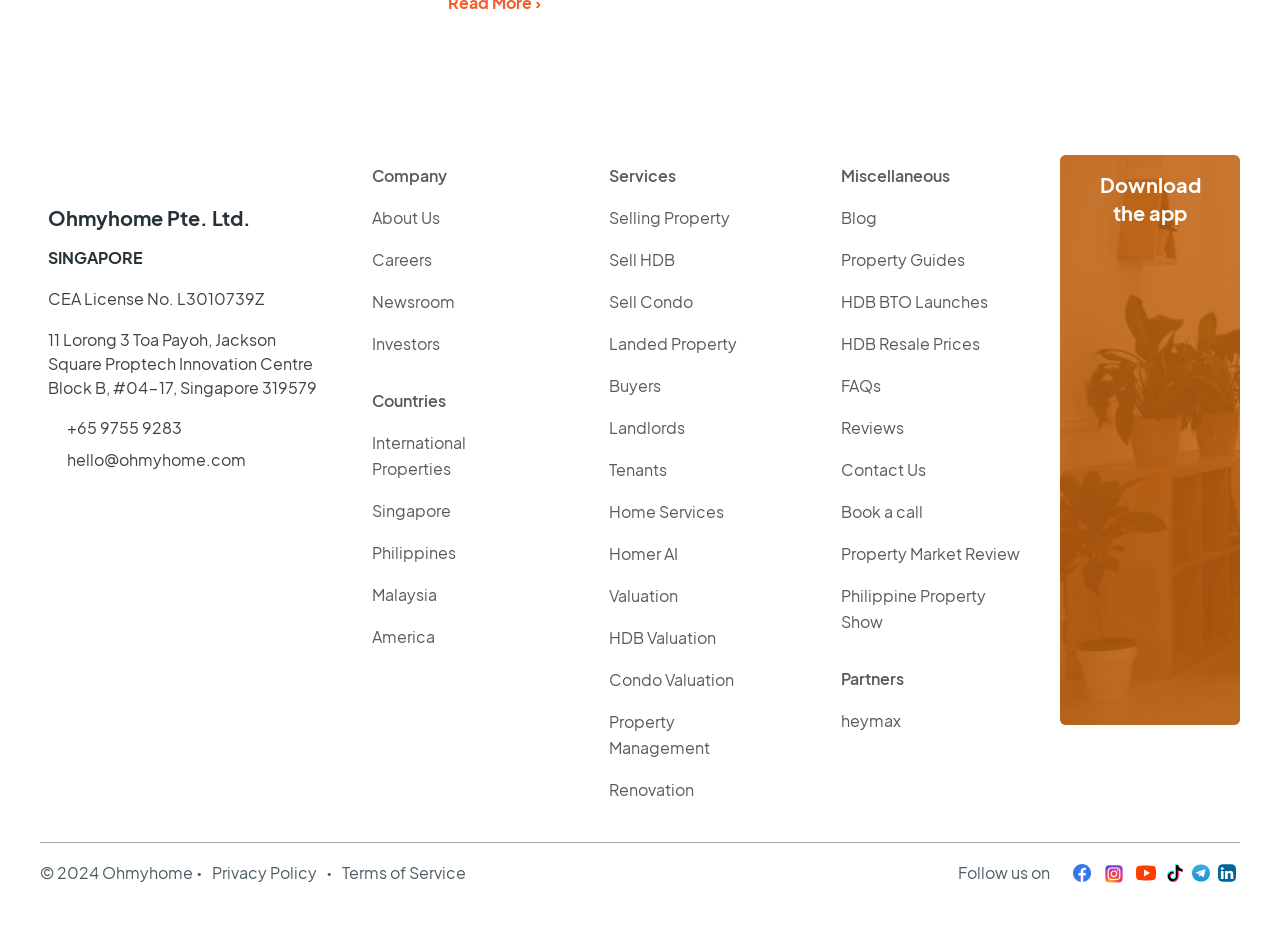What is the copyright year?
Using the image as a reference, deliver a detailed and thorough answer to the question.

The copyright year can be found at the bottom of the webpage, in the section that lists the copyright information, along with links to the privacy policy and terms of service.